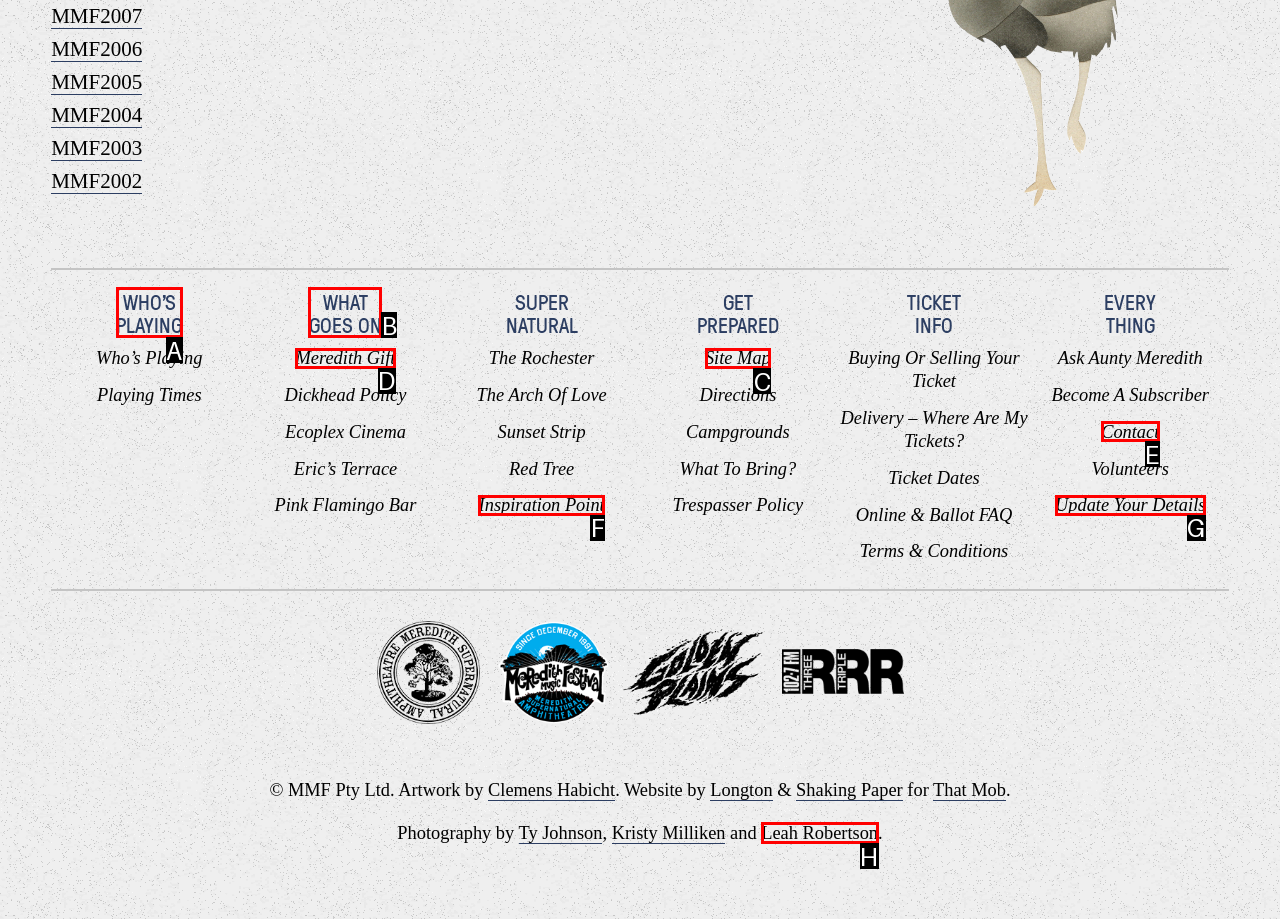Indicate which UI element needs to be clicked to fulfill the task: Get prepared with Site Map
Answer with the letter of the chosen option from the available choices directly.

C